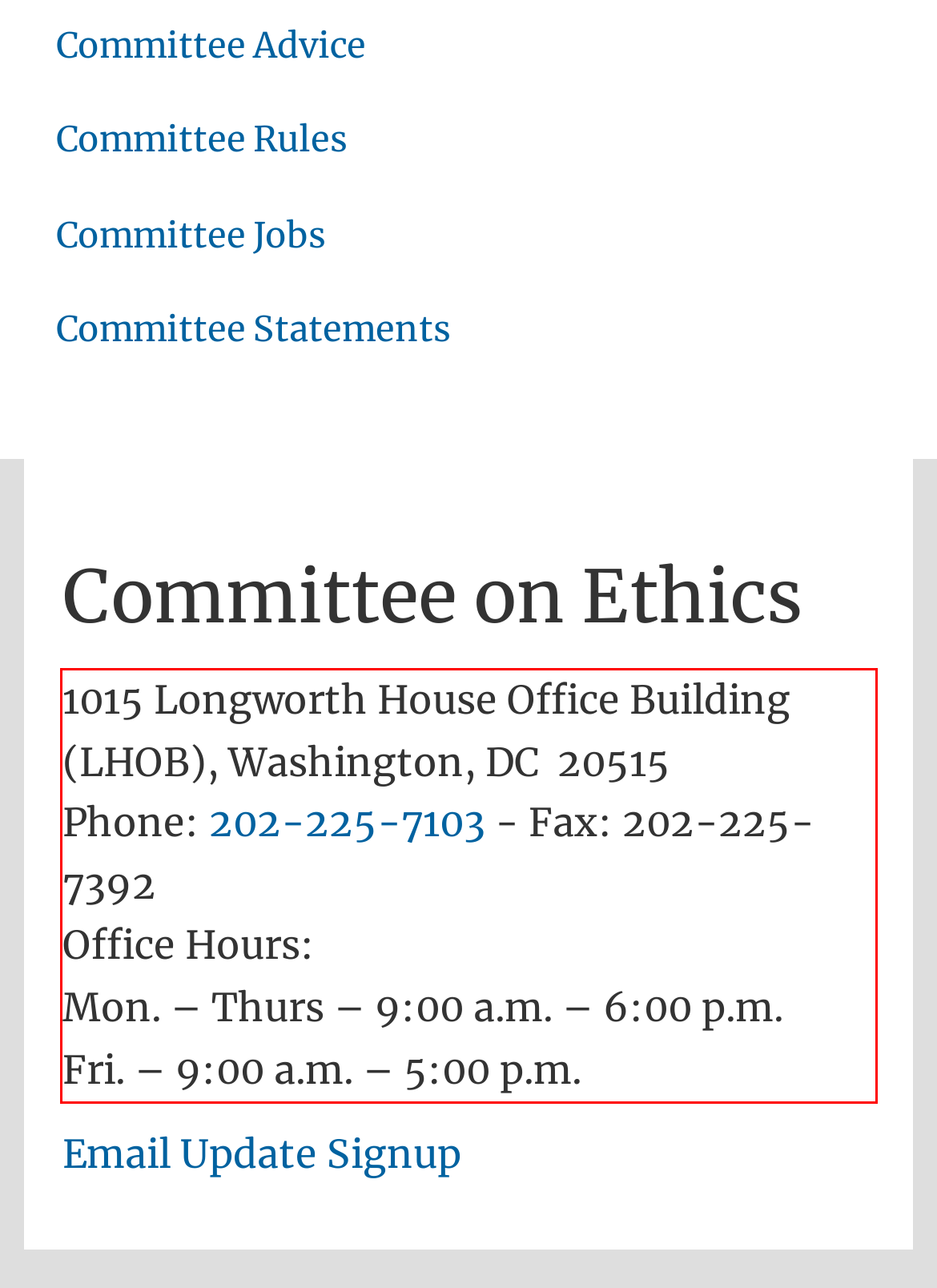You are presented with a webpage screenshot featuring a red bounding box. Perform OCR on the text inside the red bounding box and extract the content.

1015 Longworth House Office Building (LHOB), Washington, DC 20515 Phone: 202-225-7103 - Fax: 202-225-7392 Office Hours: Mon. – Thurs – 9:00 a.m. – 6:00 p.m. Fri. – 9:00 a.m. – 5:00 p.m.